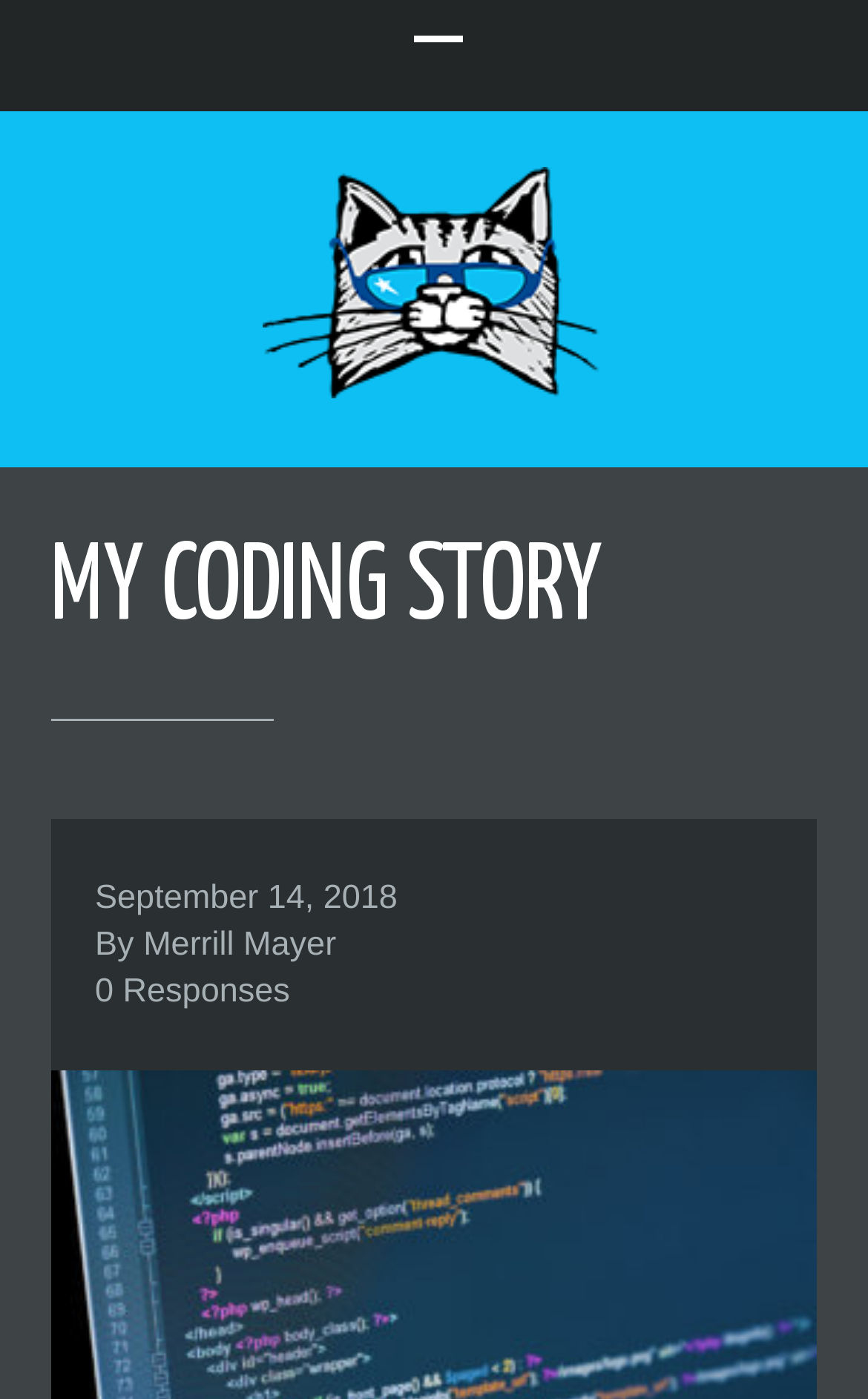Create an elaborate caption for the webpage.

The webpage is a personal blog post titled "My Coding Story - Kool Kat Web Designs". The main content of the page is a brief inspirational message, which is positioned near the top of the page, encouraging girls and young women to pursue careers in technology. 

Below this message, there is a section with a "Filed in" label, followed by a "Coding" link. 

To the right of the "Filed in" section, there is a heading that displays the author's name, "By Merrill Mayer". The author's name is also a link. 

Under the author's name, there is a brief bio that describes Merrill Mayer as a web developer who creates custom WordPress themes. This bio is positioned roughly in the middle of the page. 

Further down, there is a link to "See more posts by this author". 

At the very bottom of the page, there is a small image indicating that the website is "Hosted by WP Engine".